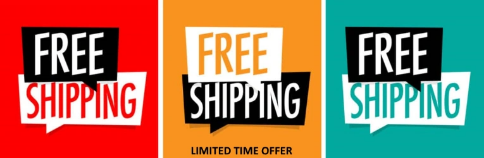How many sections does the design consist of?
Please provide a comprehensive answer based on the contents of the image.

The design consists of three distinct sections, each with a different color background: a striking red, a cheerful orange, and a calming teal, which are used to emphasize the 'FREE SHIPPING' message.